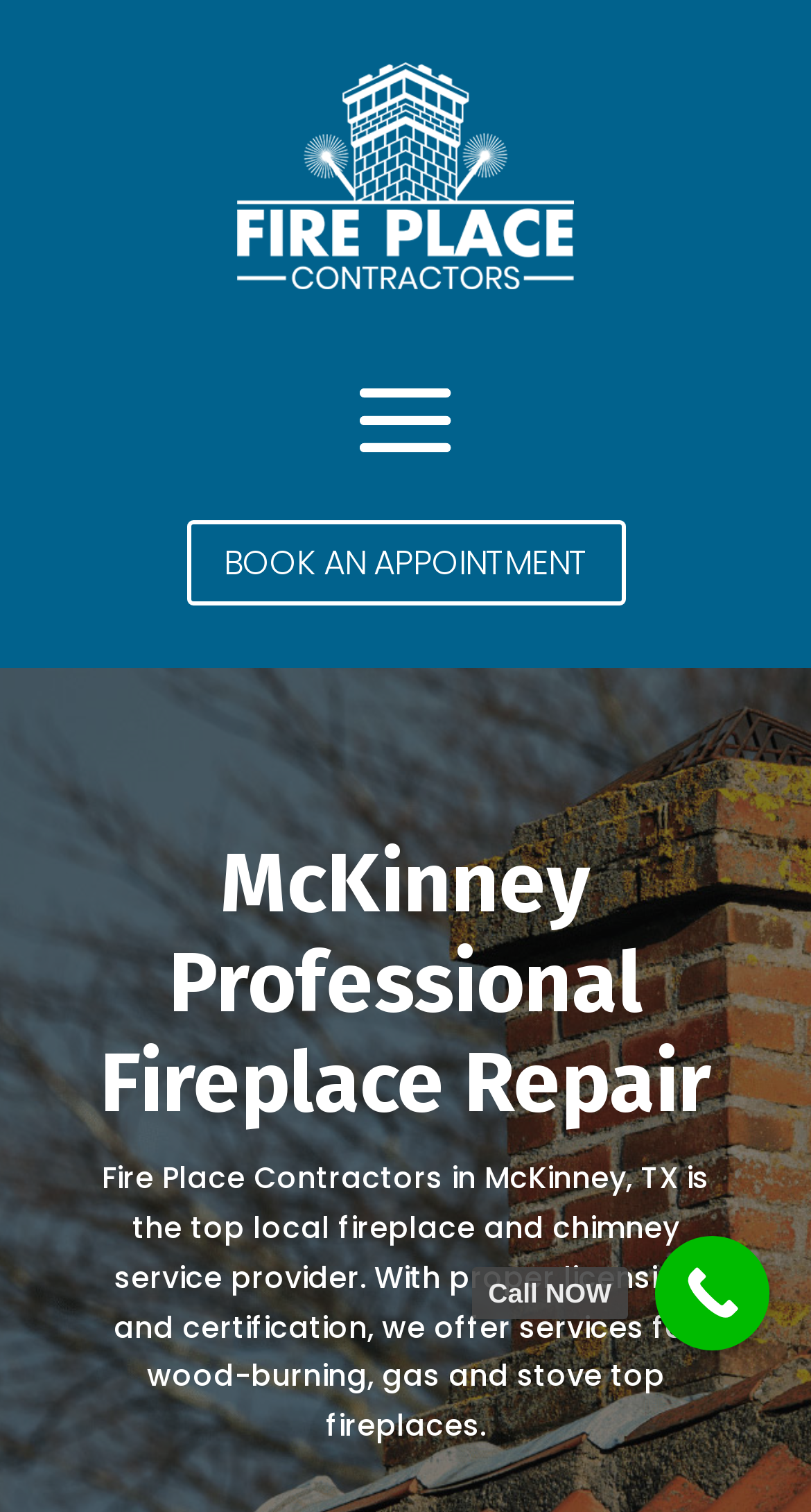Determine the webpage's heading and output its text content.

McKinney Professional Fireplace Repair